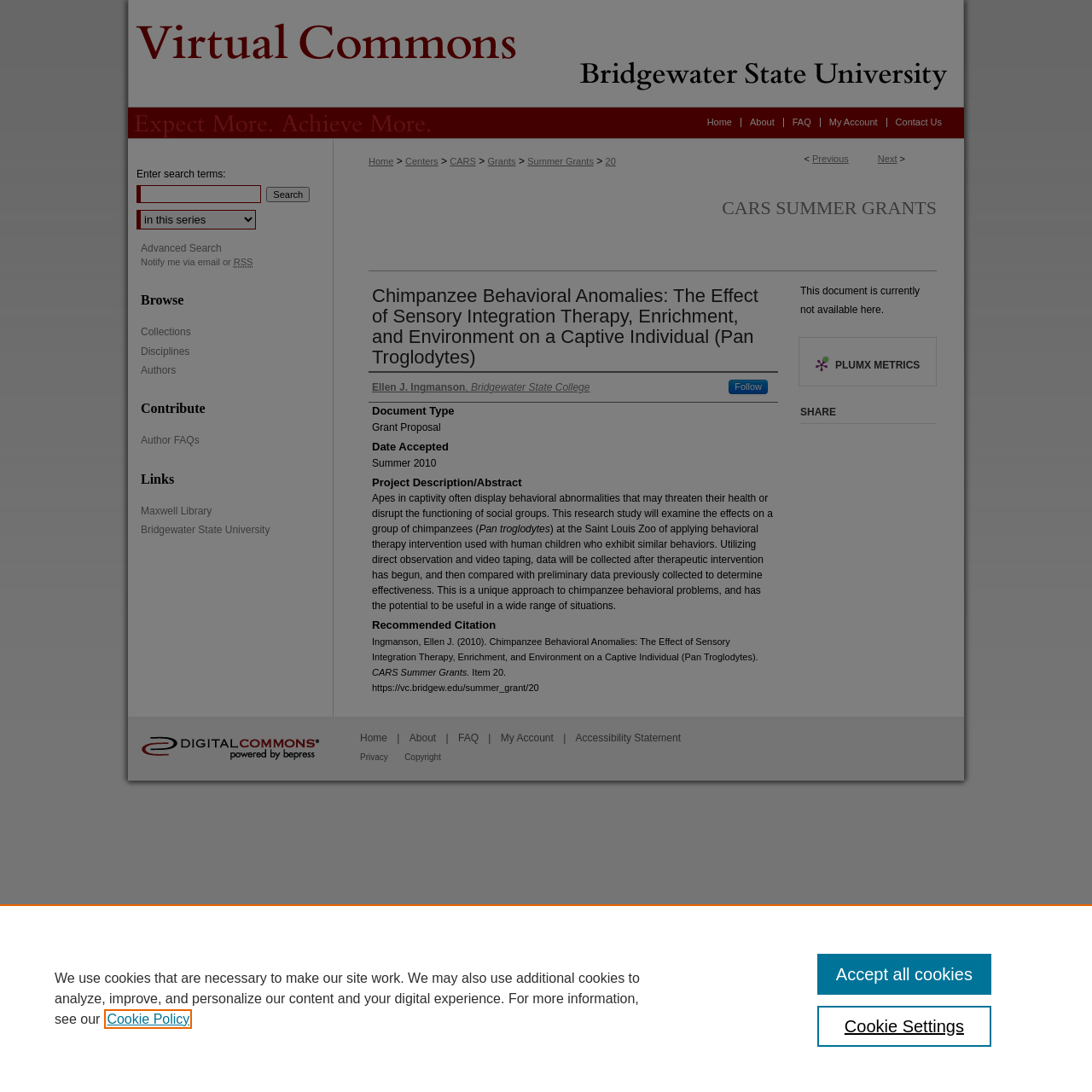Please reply to the following question using a single word or phrase: 
Who is the author of the research study?

Ellen J. Ingmanson